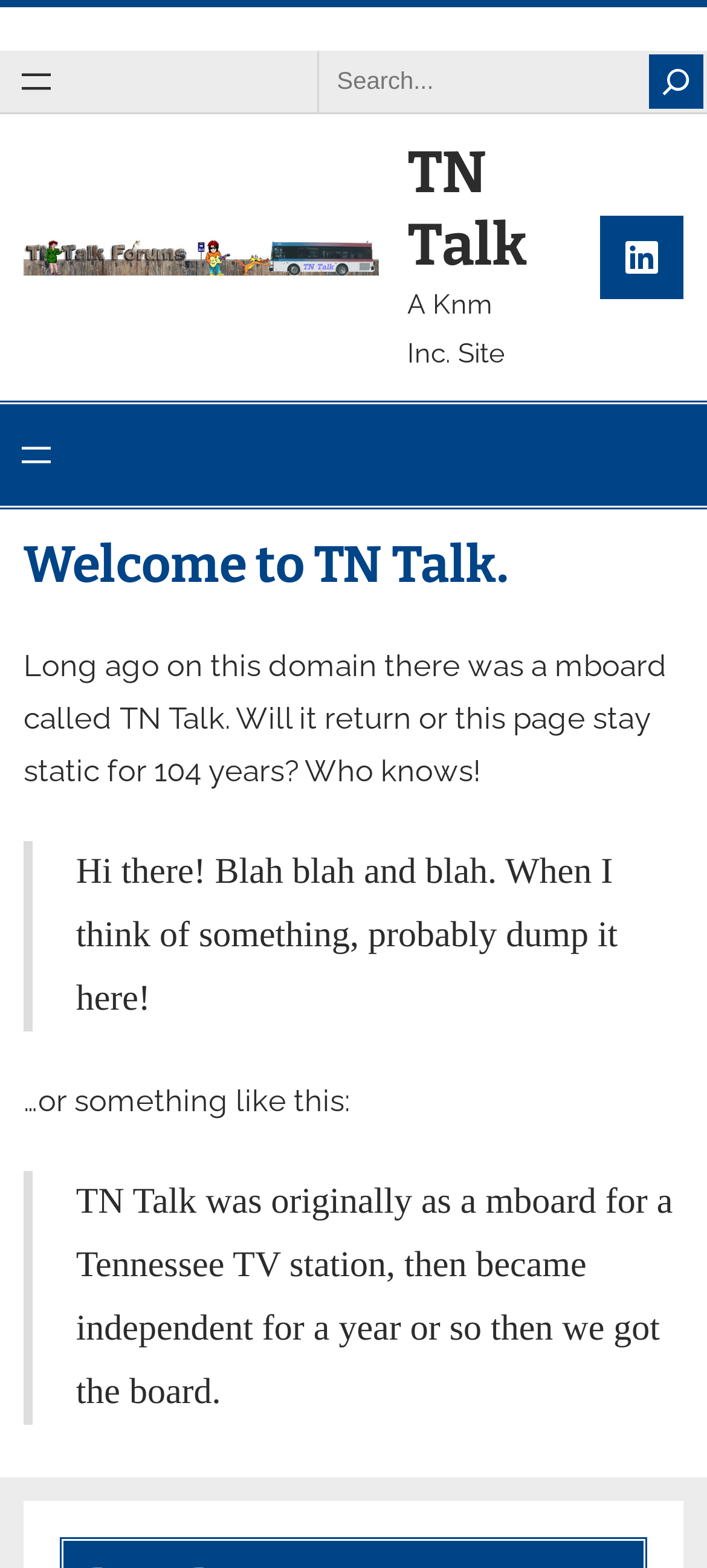Use a single word or phrase to answer the following:
What is the text above the search box?

Search